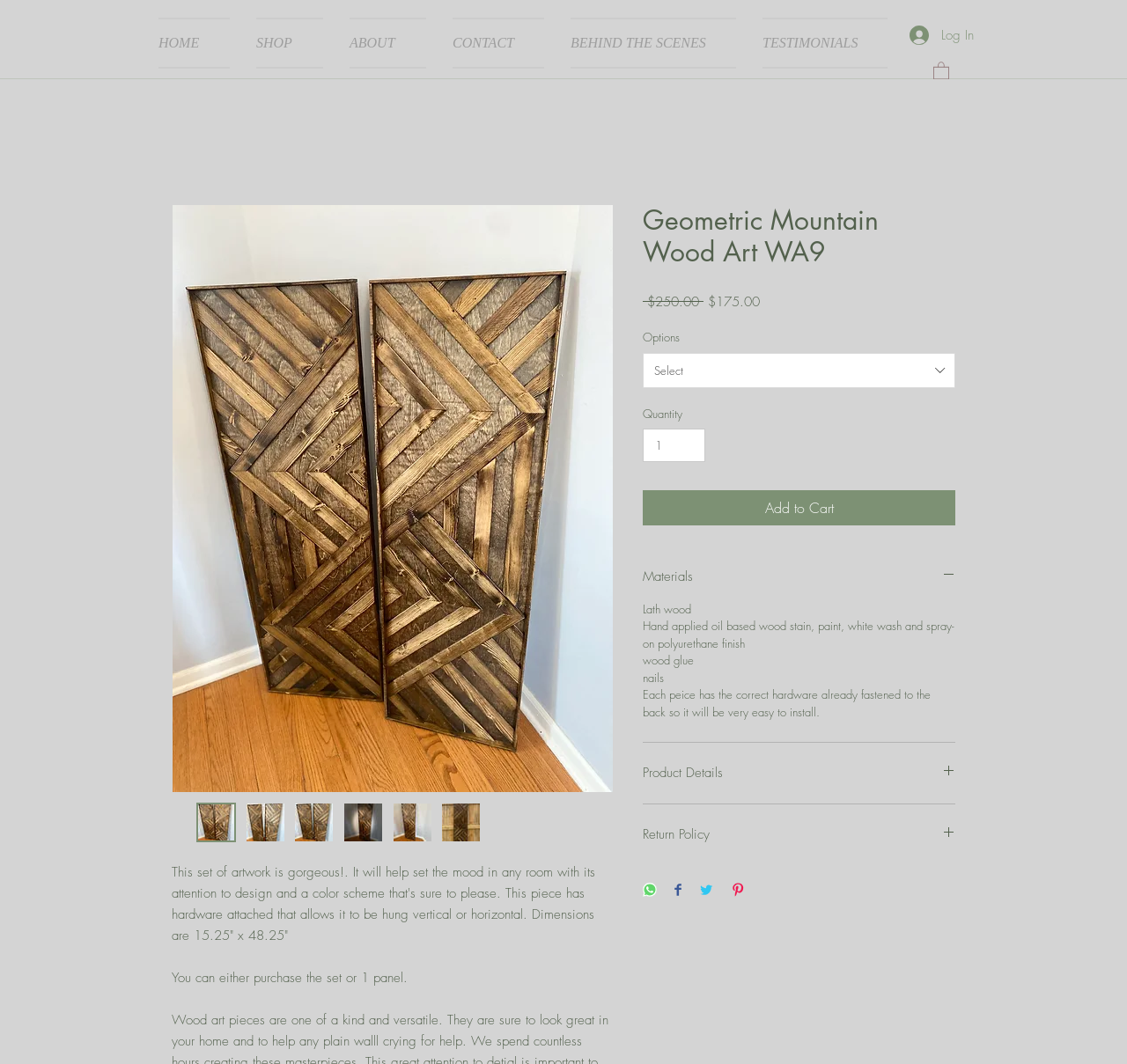Select the bounding box coordinates of the element I need to click to carry out the following instruction: "Log in".

[0.796, 0.019, 0.875, 0.047]